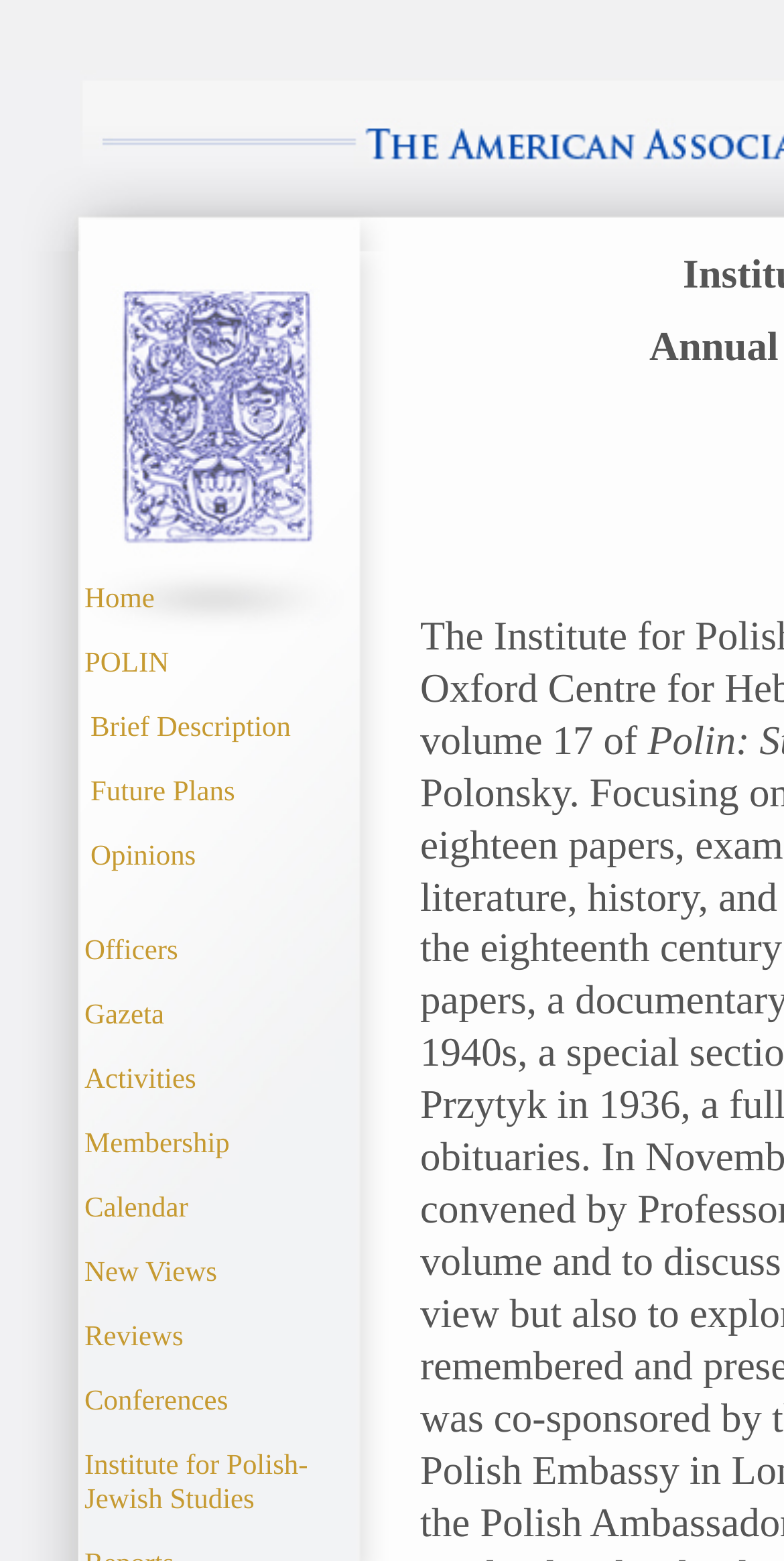What is the general topic of the webpage?
Look at the screenshot and provide an in-depth answer.

By examining the links and content on the webpage, I inferred that the general topic of the webpage is related to Polish-Jewish Studies, which is also reflected in the webpage's title and the links to related topics such as 'POLIN' and 'Institute for Polish-Jewish Studies'.